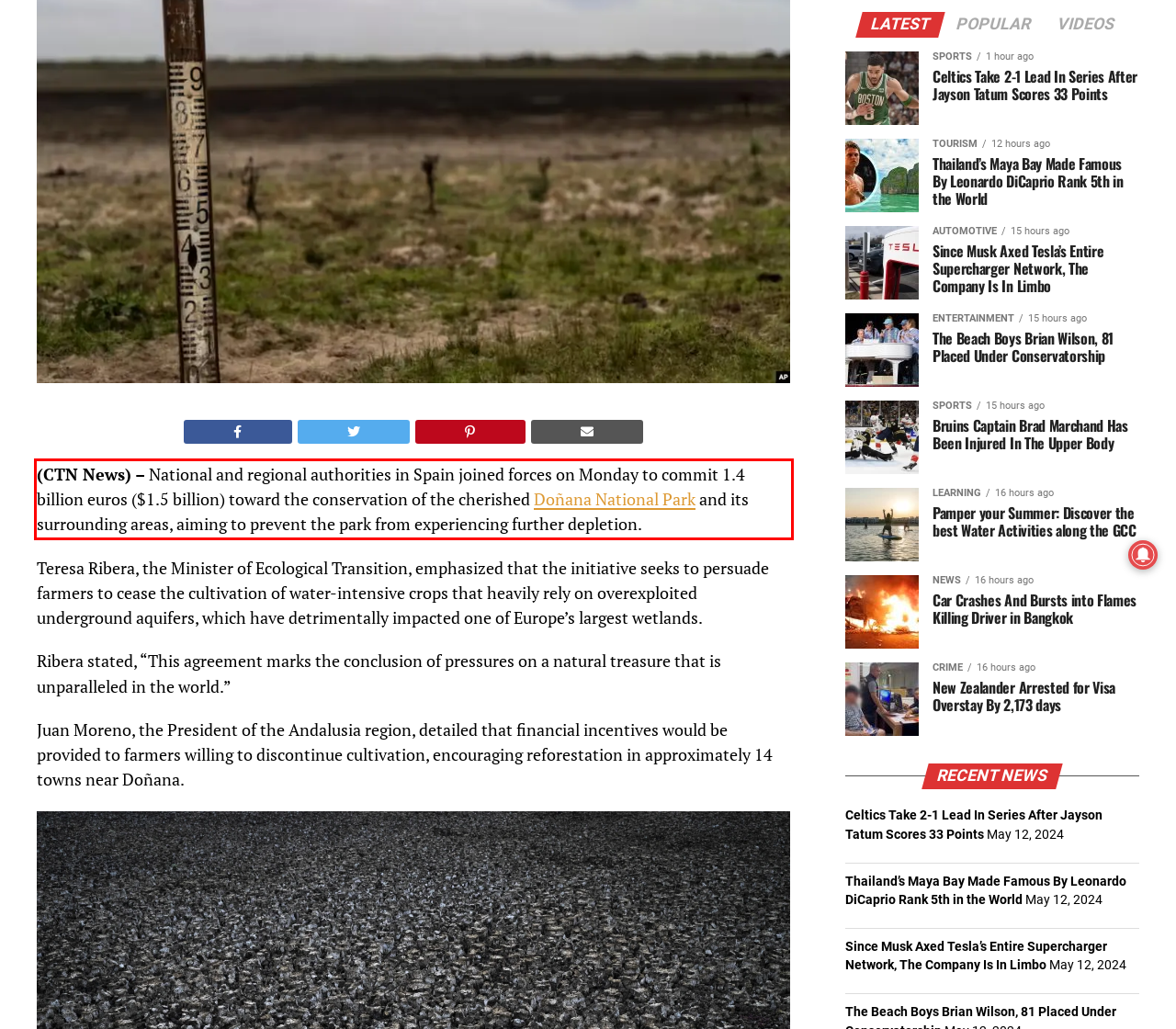Please extract the text content within the red bounding box on the webpage screenshot using OCR.

(CTN News) – National and regional authorities in Spain joined forces on Monday to commit 1.4 billion euros ($1.5 billion) toward the conservation of the cherished Doñana National Park and its surrounding areas, aiming to prevent the park from experiencing further depletion.